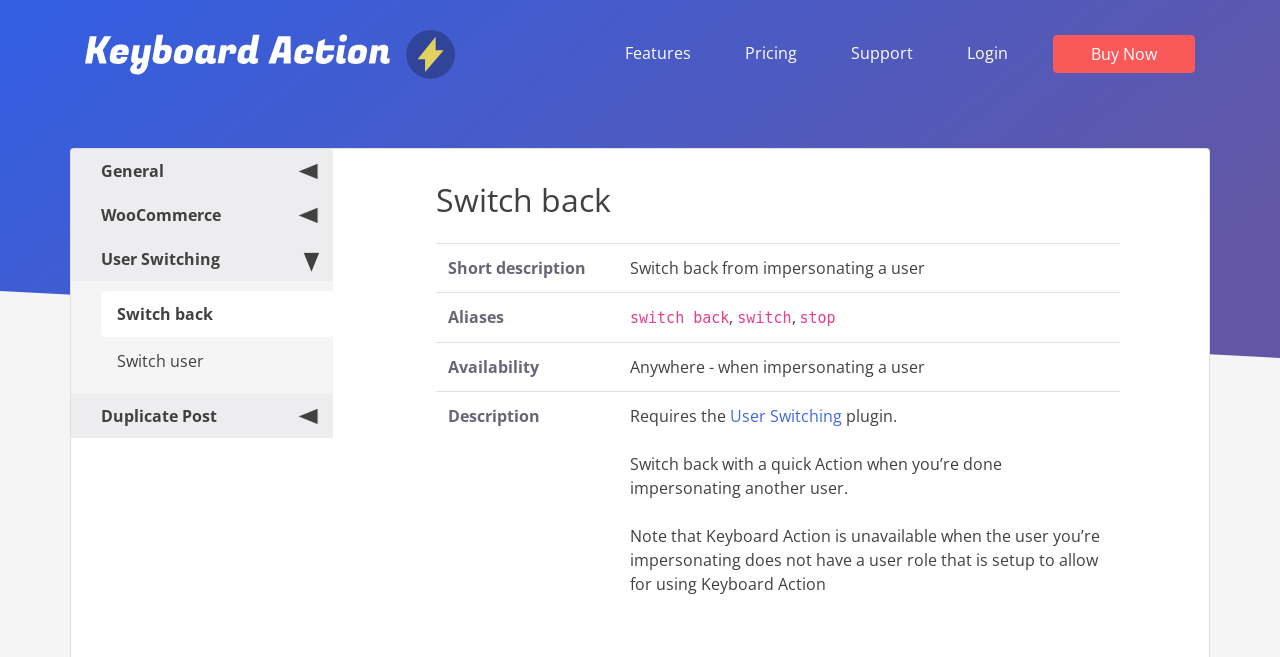Determine the coordinates of the bounding box for the clickable area needed to execute this instruction: "View features".

[0.469, 0.051, 0.559, 0.109]